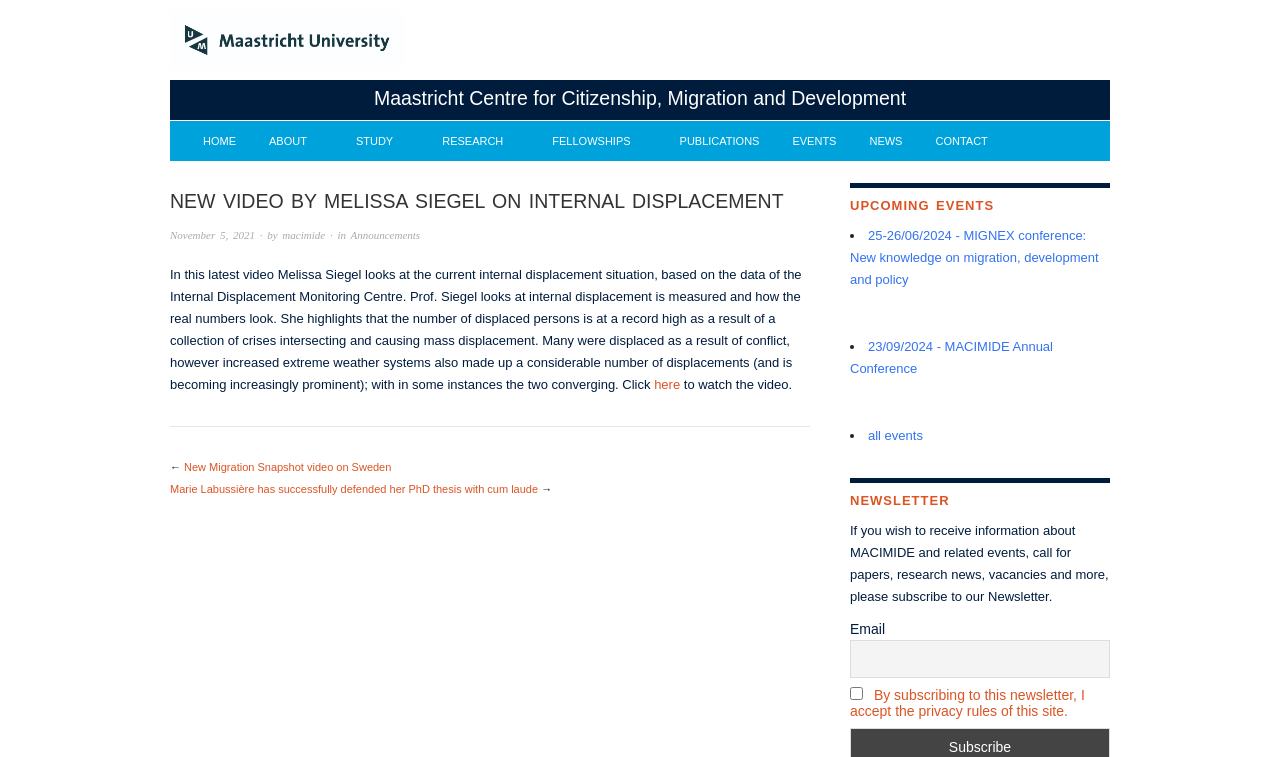What is the purpose of the newsletter?
Based on the image, answer the question with as much detail as possible.

The purpose of the newsletter can be found in the description below the 'NEWSLETTER' heading, which states that it is for receiving information about MACIMIDE and related events, call for papers, research news, vacancies, and more.